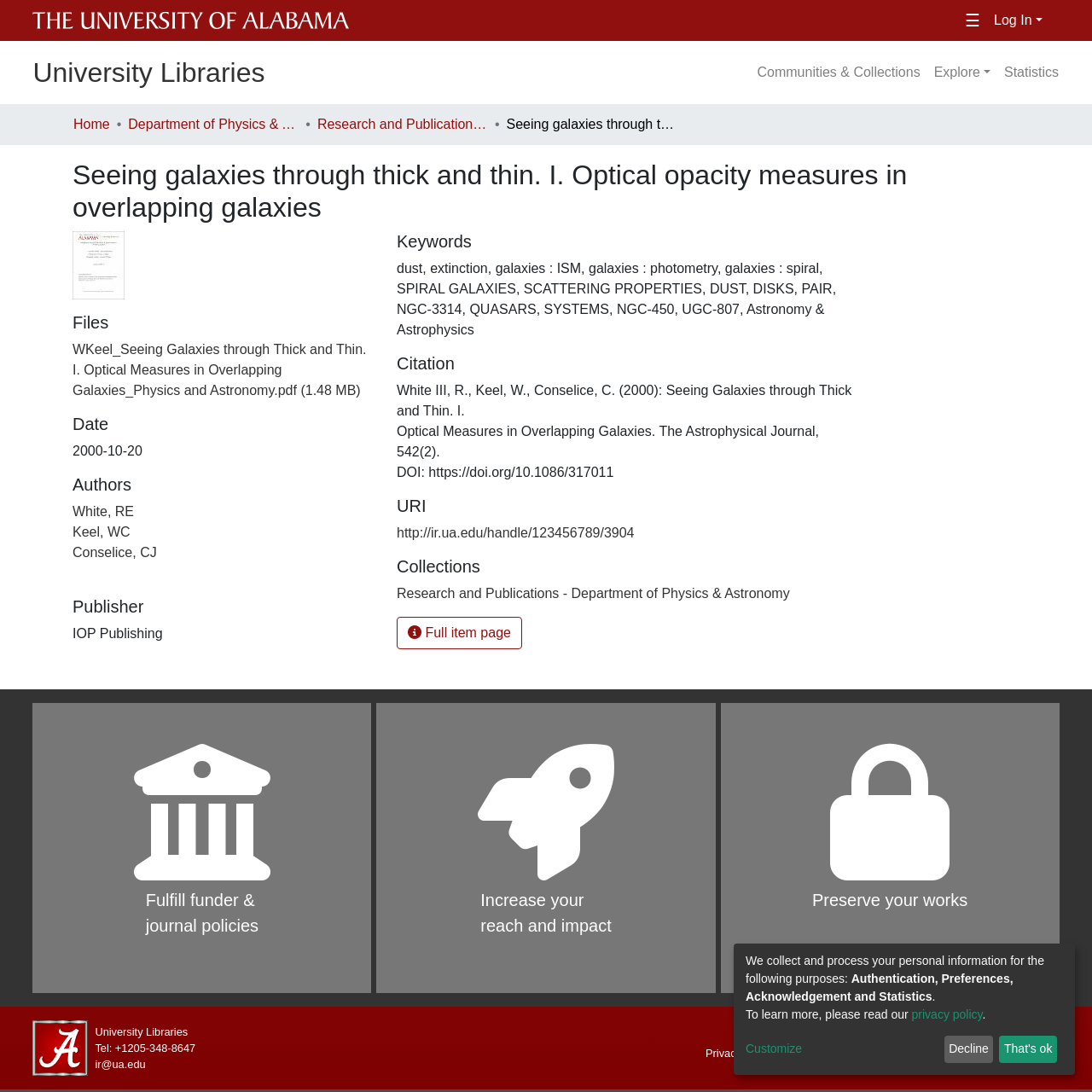Please identify the bounding box coordinates of the region to click in order to complete the given instruction: "Download the PDF file". The coordinates should be four float numbers between 0 and 1, i.e., [left, top, right, bottom].

[0.066, 0.313, 0.336, 0.364]